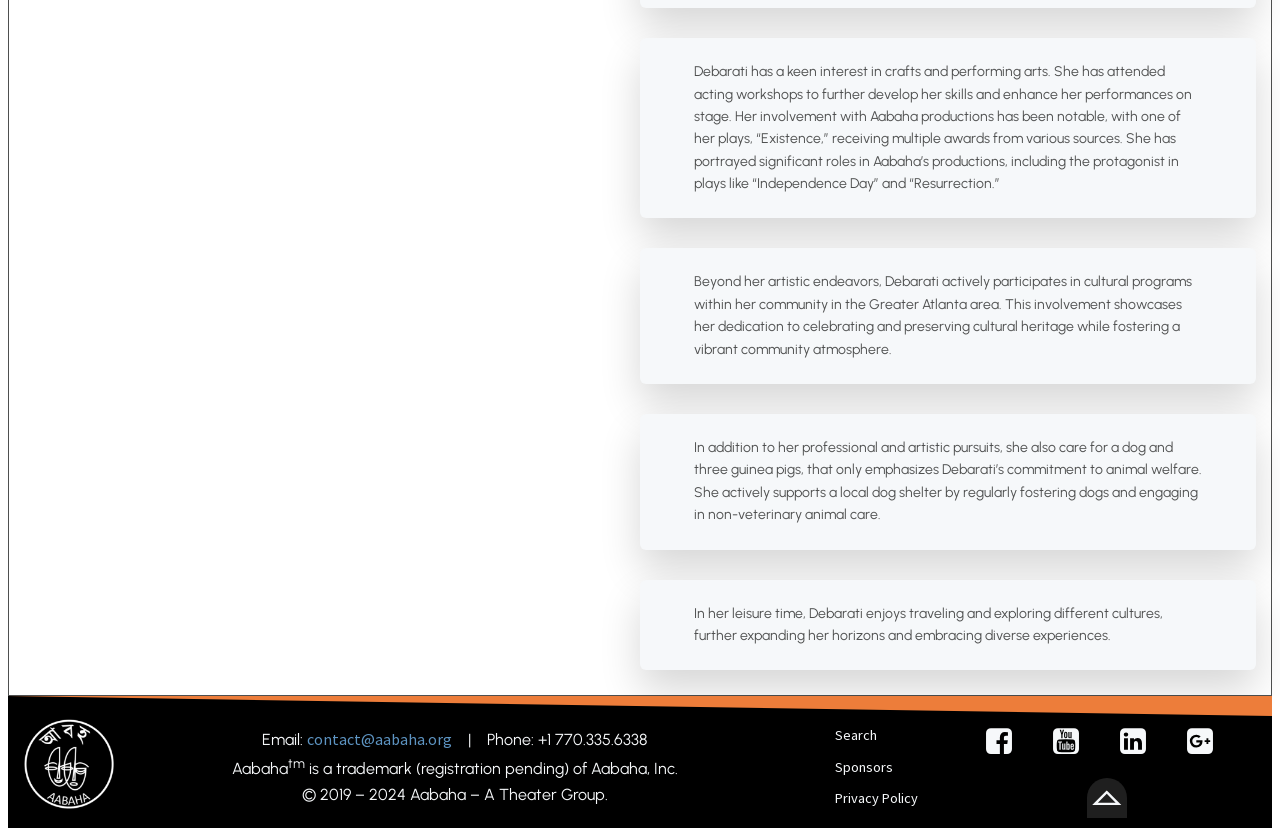Using the provided element description, identify the bounding box coordinates as (top-left x, top-left y, bottom-right x, bottom-right y). Ensure all values are between 0 and 1. Description: aria-label="Social link: https://www.linkedin.com/company/92615112/admin/feed/posts/"

[0.865, 0.857, 0.917, 0.919]